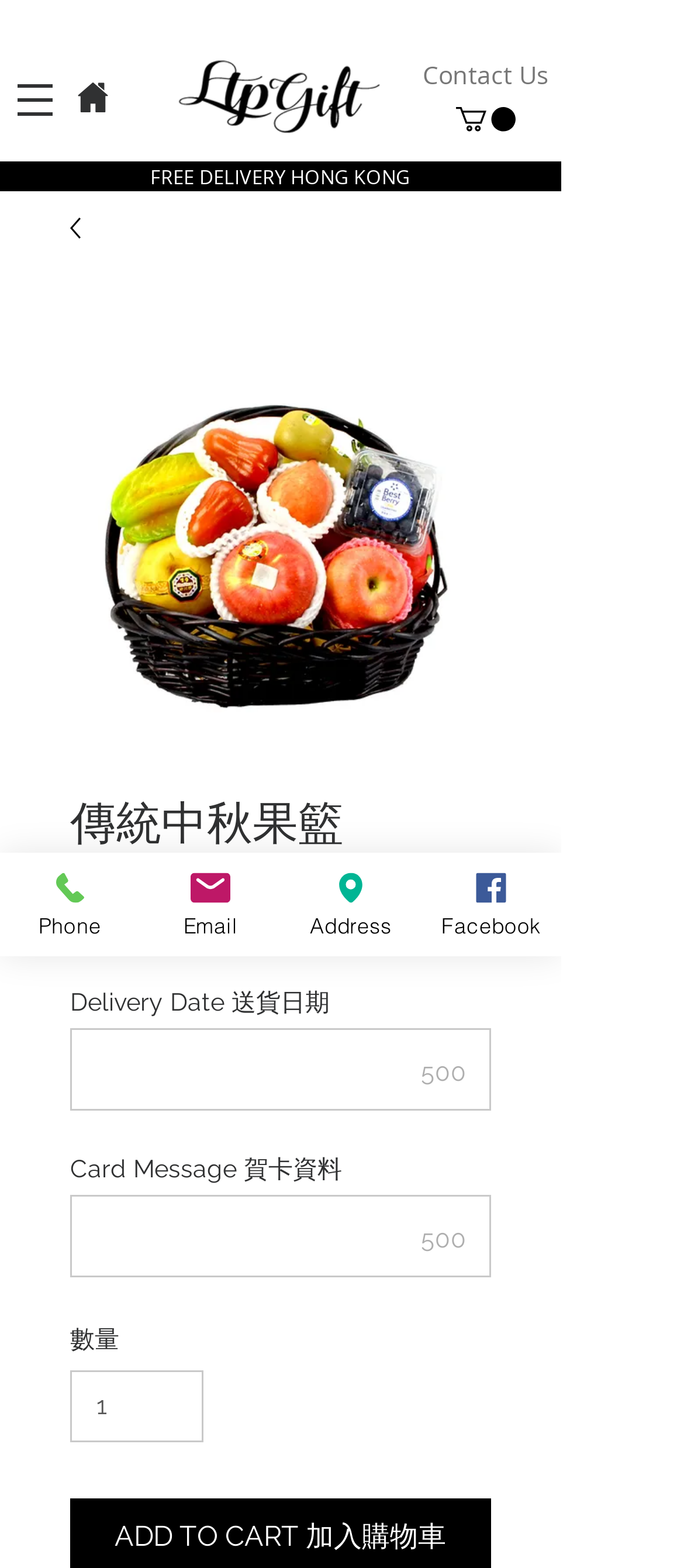Generate a thorough description of the webpage.

This webpage is about a traditional Mid-Autumn gift basket, specifically the LMAF021R product. At the top, there is a navigation menu with a button that has a popup menu. Below the navigation menu, there are several links, including "Contact Us" and "FREE DELIVERY HONG KONG". 

On the left side, there is a section with the product image, which takes up most of the vertical space. Above the product image, there is a heading that reads "傳統中秋果籃 LMAF021R". Below the heading, there is a price tag of "HK$638.00" and a label that says "價格". 

Further down, there are several input fields, including a delivery date field, a card message field, and a quantity field. The quantity field is a spin button that allows users to select a number between 1 and 99999. 

On the right side, there are several links, including "Phone", "Email", "Address", and "Facebook", each accompanied by an image. These links are likely contact information for the company.